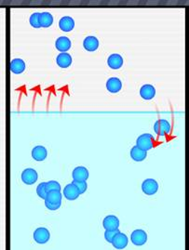Illustrate the image with a detailed and descriptive caption.

The image illustrates the process of evaporation and condensation occurring within a liquid. It shows a container filled with liquid, where blue molecules represent the liquid particles. Some molecules at the surface are highlighted, moving upwards with red arrows, indicating their transition from the liquid phase to the vapor phase, a process known as evaporation. This process happens at temperatures below the boiling point, demonstrating that even at cooler temperatures, molecules can escape from the liquid's surface into the air.

In the upper section, the arrows might also suggest the return of some gas molecules to the liquid, emphasizing the importance of condensation—where vapor molecules collide with the surface and are drawn back into the liquid. This interplay between evaporation and condensation is crucial for understanding vapor pressure, as it illustrates how the rates of these two processes are balanced over time.